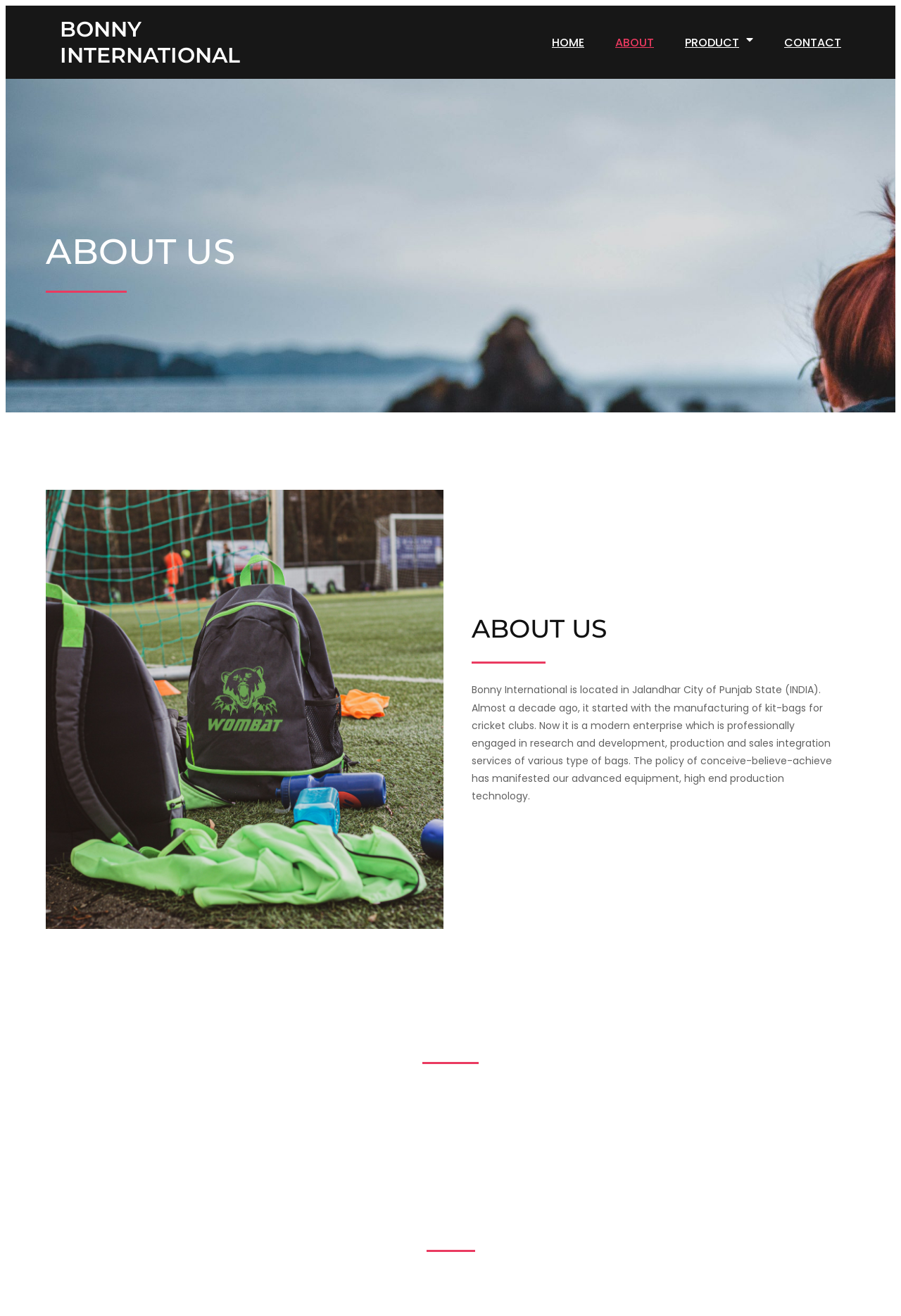Where is Bonny International located?
Could you answer the question with a detailed and thorough explanation?

The location of Bonny International can be found in the StaticText element 'Bonny International is located in Jalandhar City of Punjab State (INDIA)...', which provides information about the company's location.